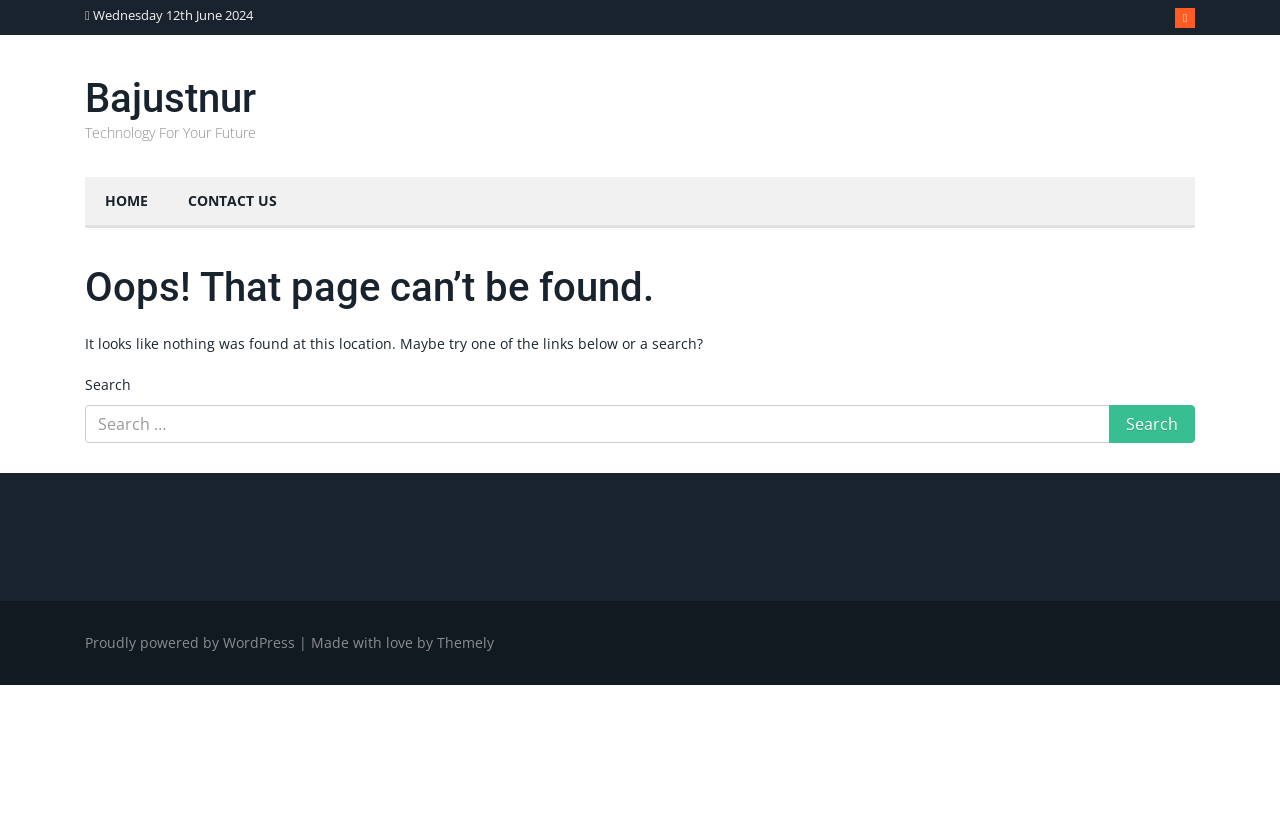Answer the question using only one word or a concise phrase: What is the current date?

Wednesday 12th June 2024